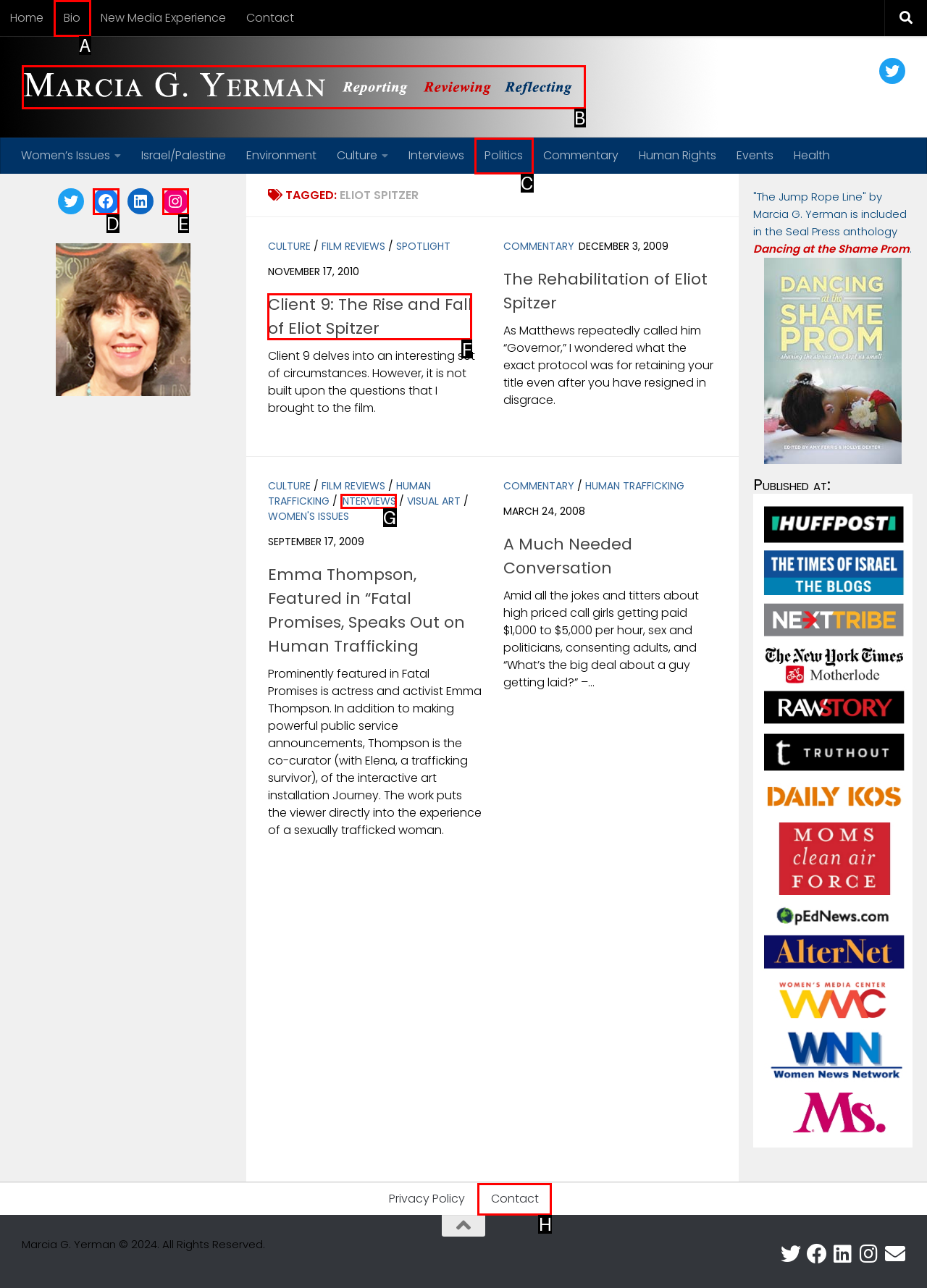Identify the correct lettered option to click in order to perform this task: Click on the 'Client 9: The Rise and Fall of Eliot Spitzer' link. Respond with the letter.

F